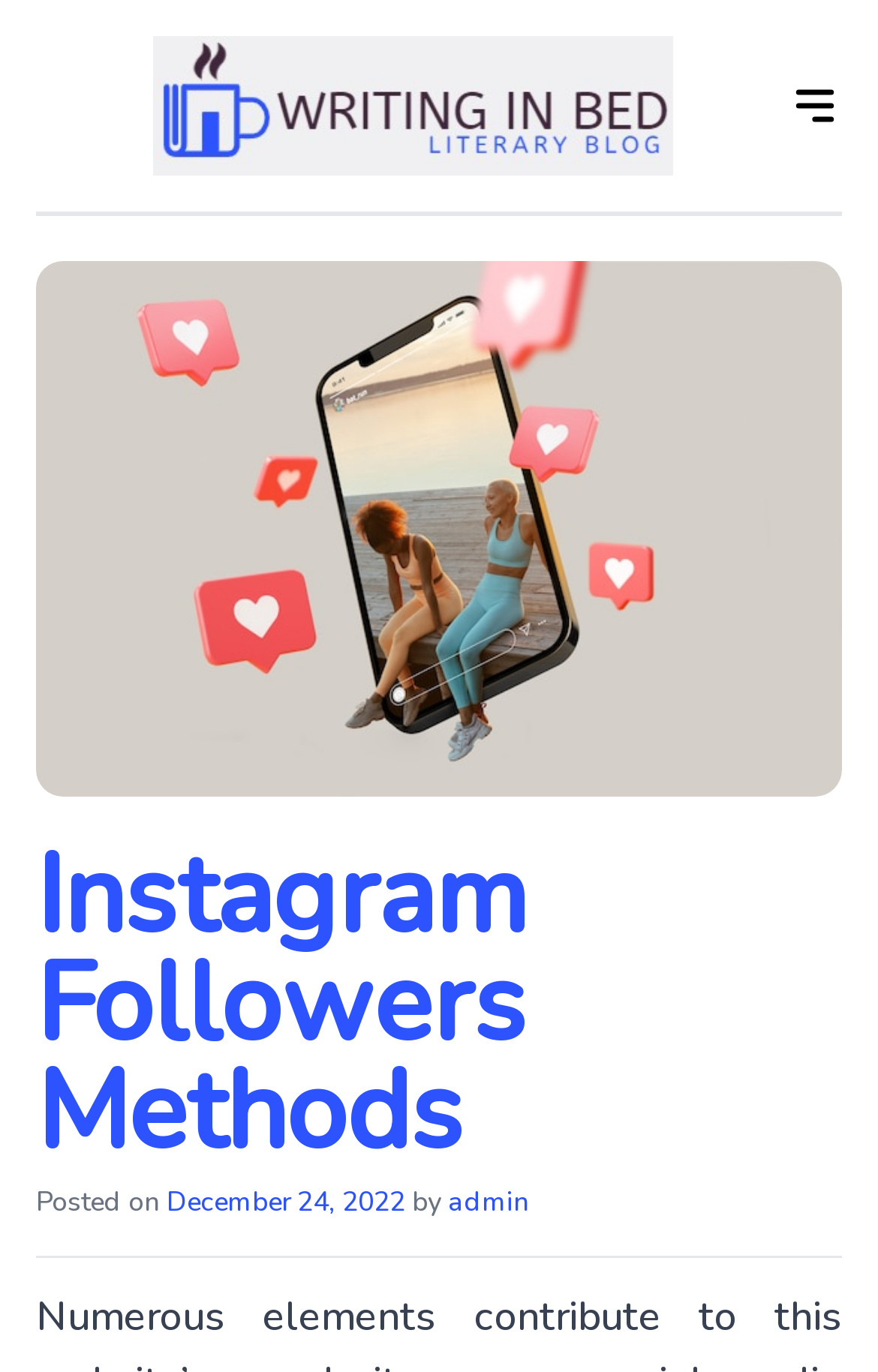Please find the bounding box for the UI component described as follows: "David Airey".

None